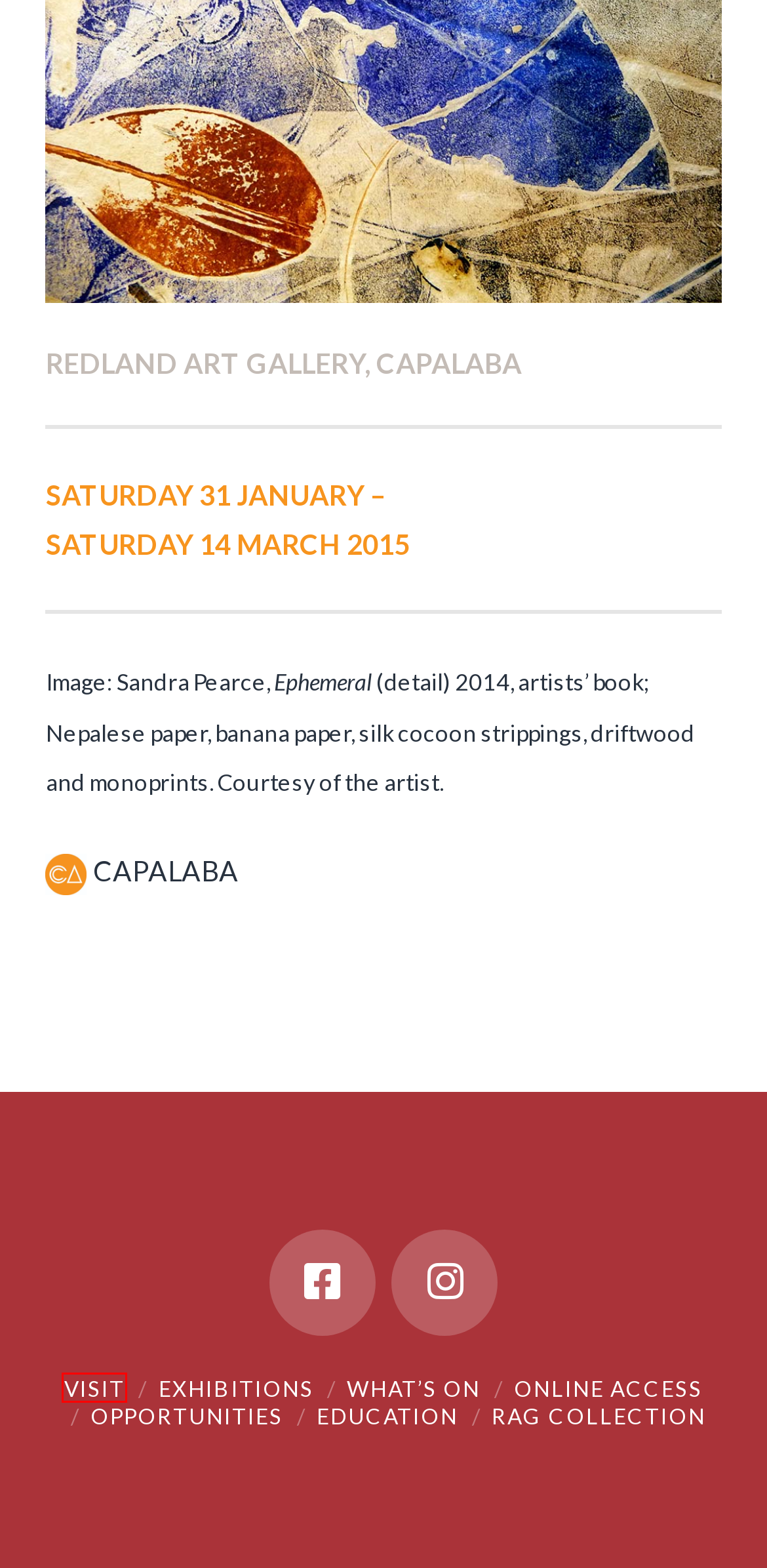Review the screenshot of a webpage that includes a red bounding box. Choose the webpage description that best matches the new webpage displayed after clicking the element within the bounding box. Here are the candidates:
A. Redland Art Gallery | Redland Art Gallery
B. Redirecting to Home Page
C. OPPORTUNITIES | Redland Art Gallery
D. VISIT | Redland Art Gallery
E. RAG COLLECTION | Redland Art Gallery
F. EDUCATION | Redland Art Gallery
G. EXHIBITIONS | Redland Art Gallery
H. ONLINE ACCESS | Redland Art Gallery

D